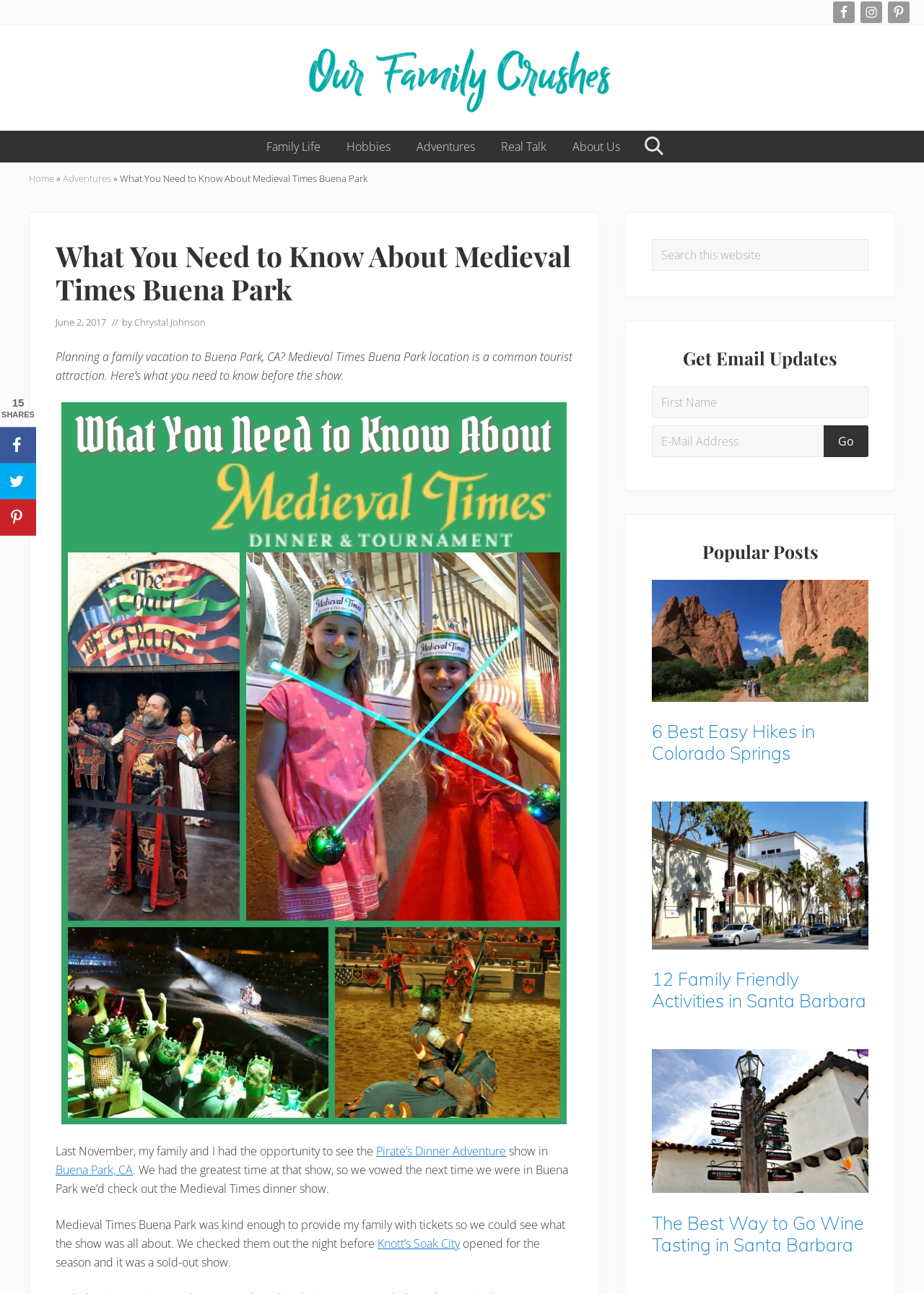Using the webpage screenshot, find the UI element described by Poor Jellyfish. Provide the bounding box coordinates in the format (top-left x, top-left y, bottom-right x, bottom-right y), ensuring all values are floating point numbers between 0 and 1.

None